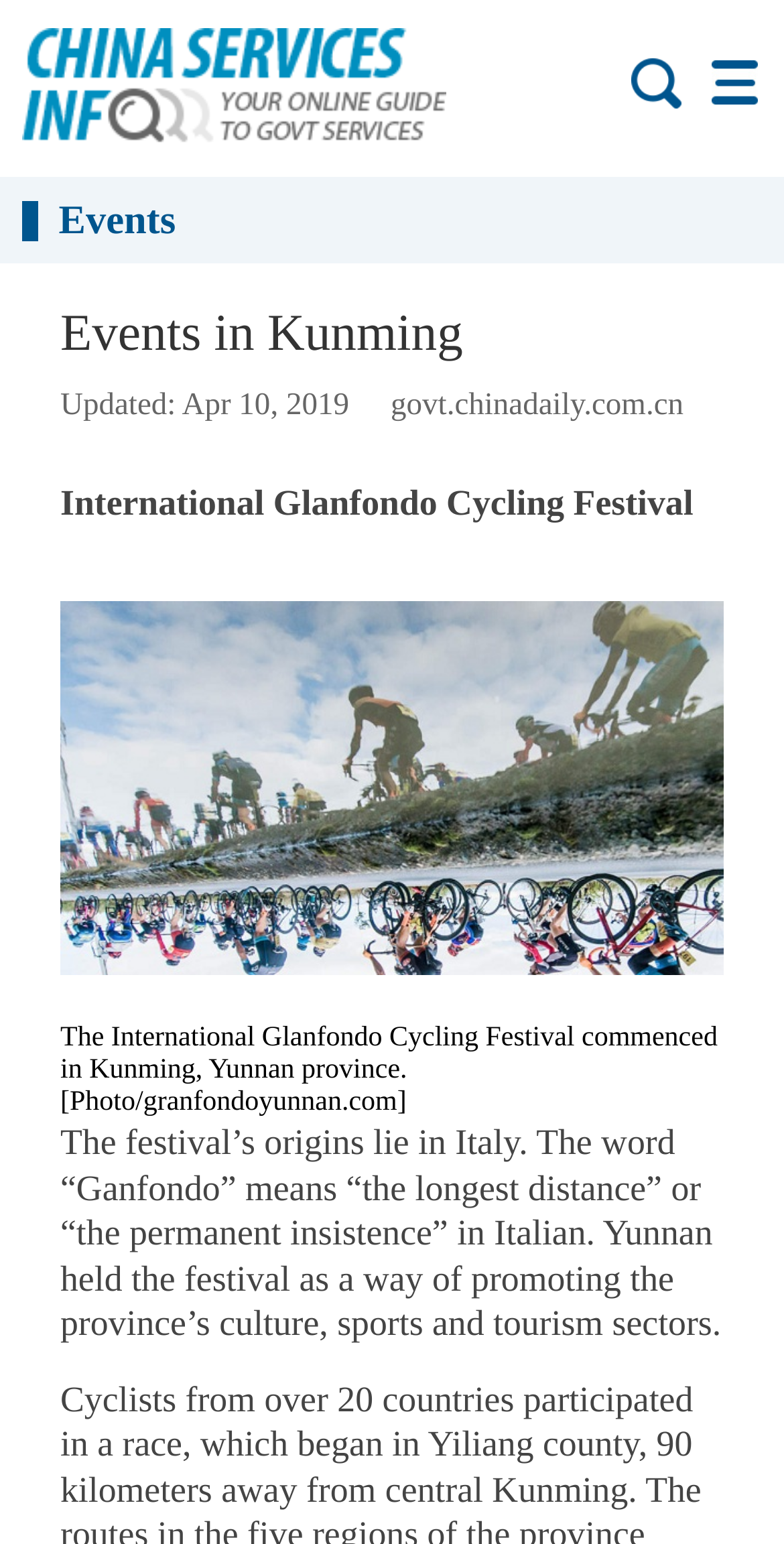What is the meaning of 'Ganfondo' in Italian?
Based on the image, give a one-word or short phrase answer.

the longest distance or the permanent insistence